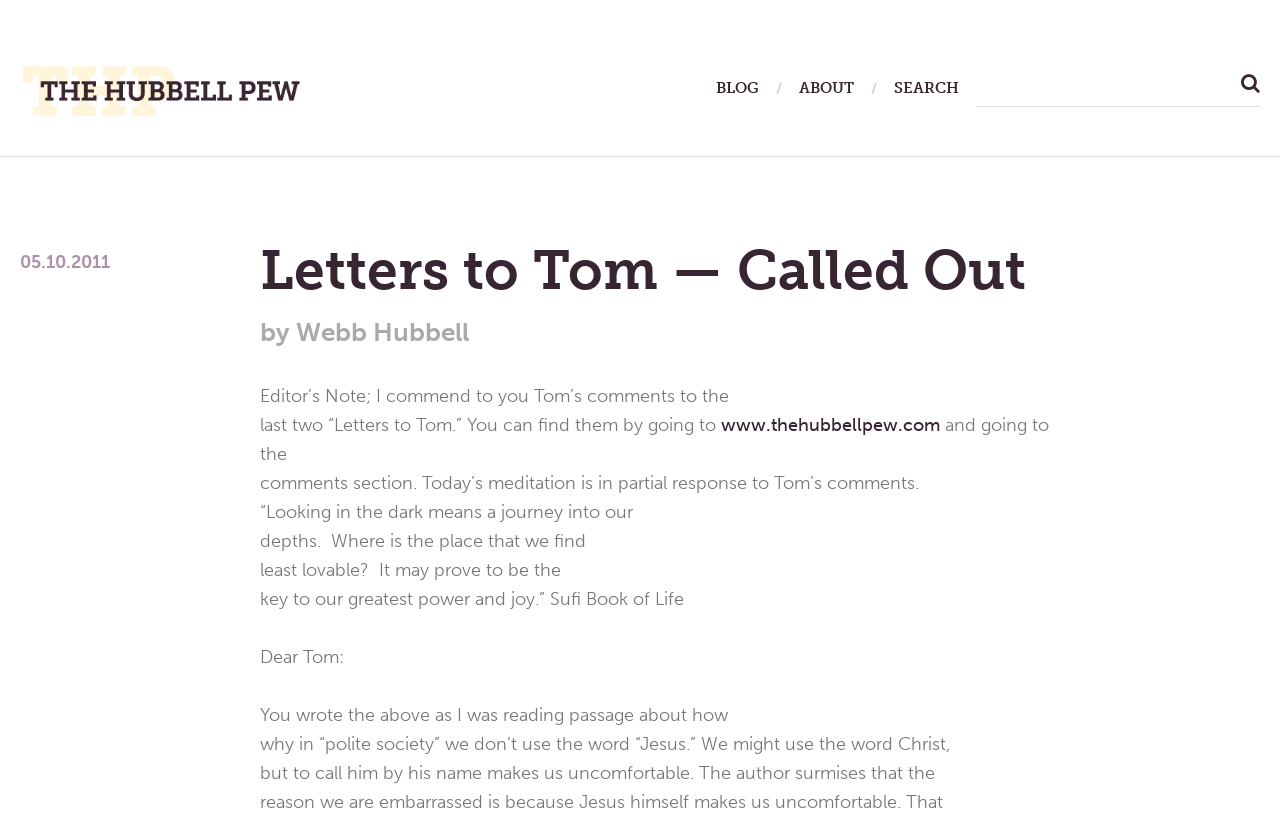Identify the bounding box for the element characterized by the following description: "parent_node: SEARCH FOR:".

[0.96, 0.09, 0.984, 0.13]